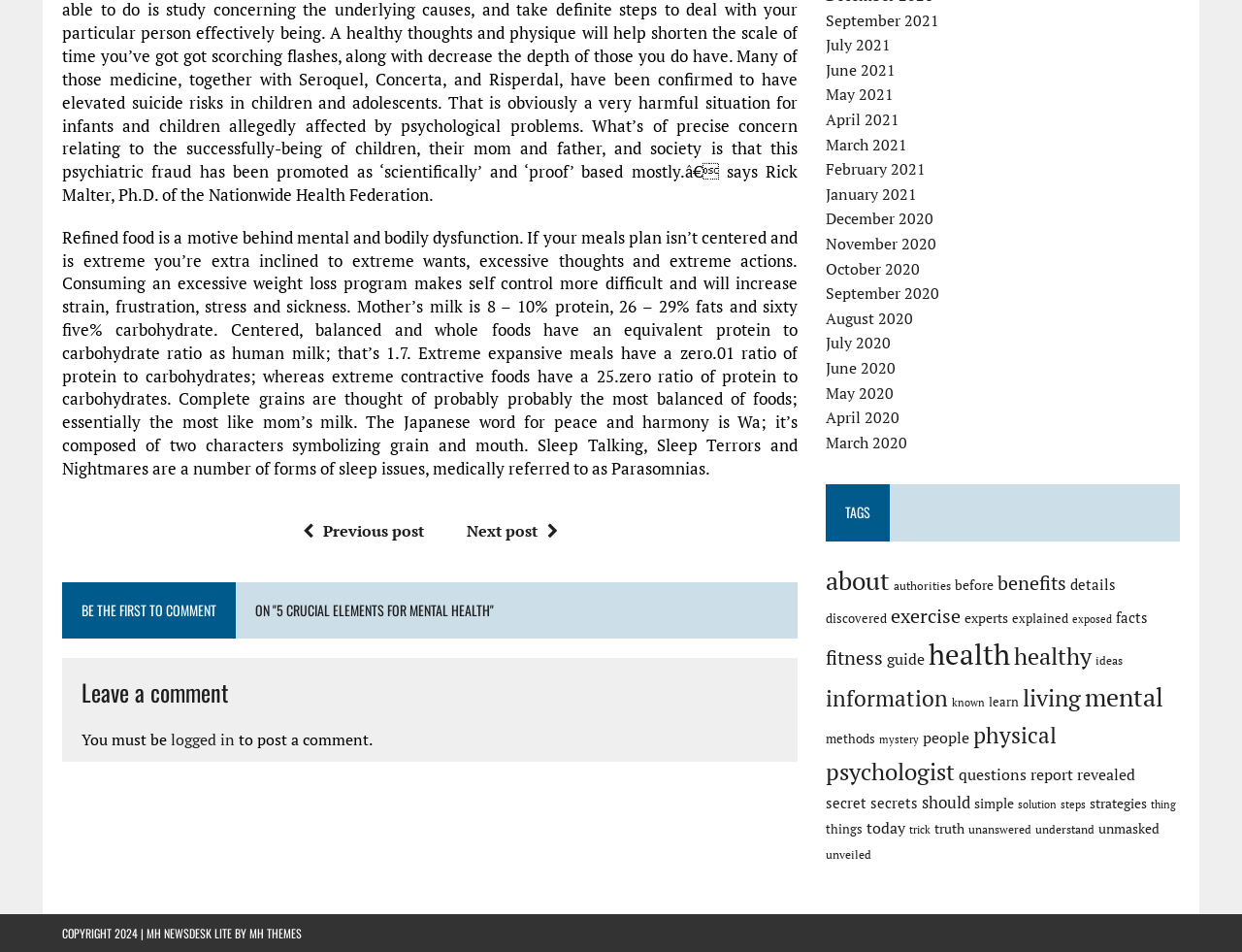Using the element description: "July 2021", determine the bounding box coordinates. The coordinates should be in the format [left, top, right, bottom], with values between 0 and 1.

[0.665, 0.036, 0.717, 0.058]